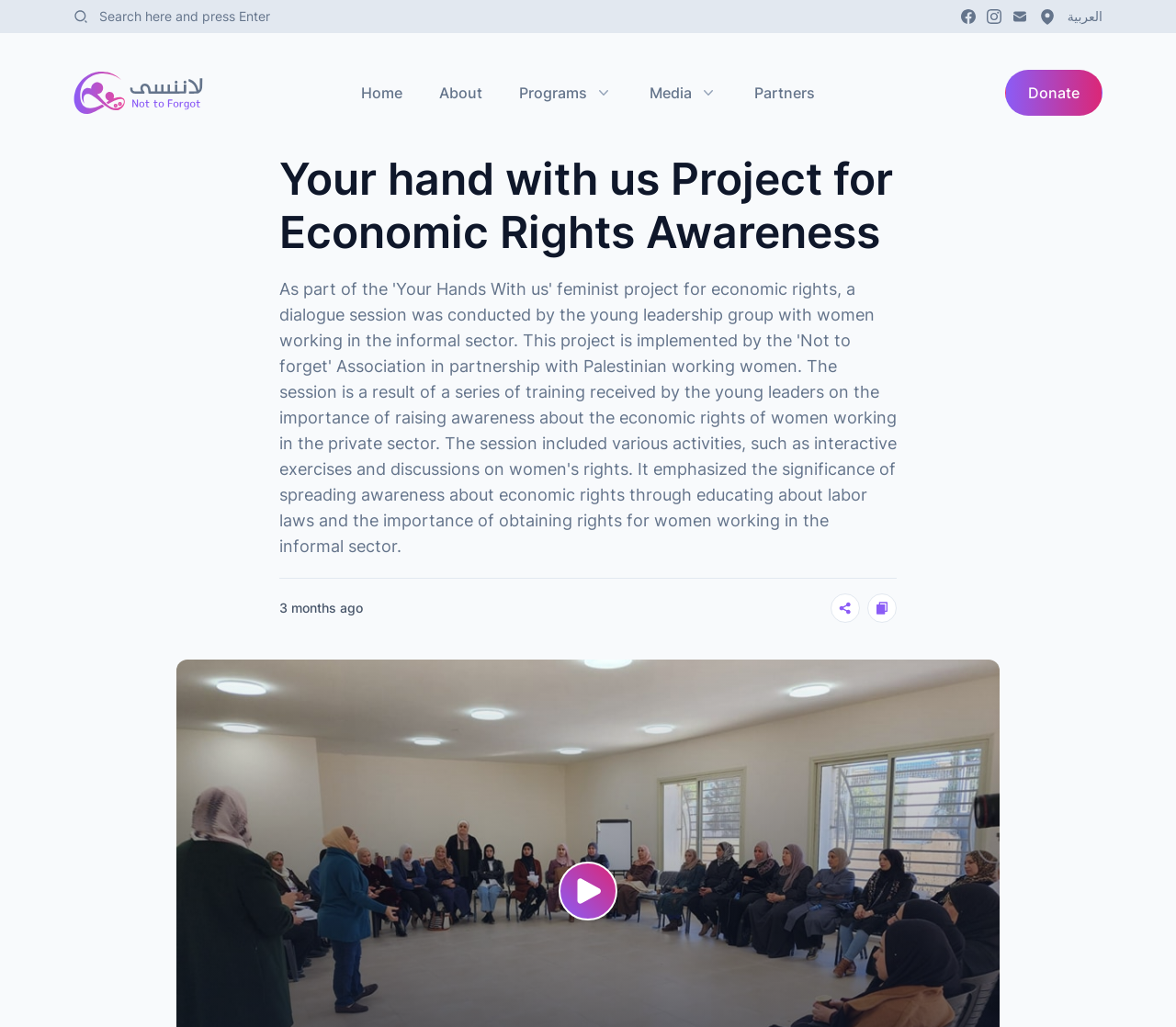Describe all the key features of the webpage in detail.

The webpage is for the "Not To Forget Association". At the top left, there is a small image, and next to it, a search bar with a placeholder text "Search here and press Enter". On the top right, there are four social media links, each represented by an image, for Facebook, Instagram, and two others. 

Below the search bar, there is a navigation menu with links to "Home", "About", "Programs", "Media", and "Partners". The "Programs" and "Media" links are buttons that can be expanded. 

On the right side of the navigation menu, there is a link to "Donate". Below the navigation menu, there is a heading that reads "Your hand with us Project for Economic Rights Awareness". Under the heading, there is a paragraph of text, followed by a timestamp "3 months ago". 

There are three images on the page, two of which are located below the paragraph of text, and one at the bottom left.